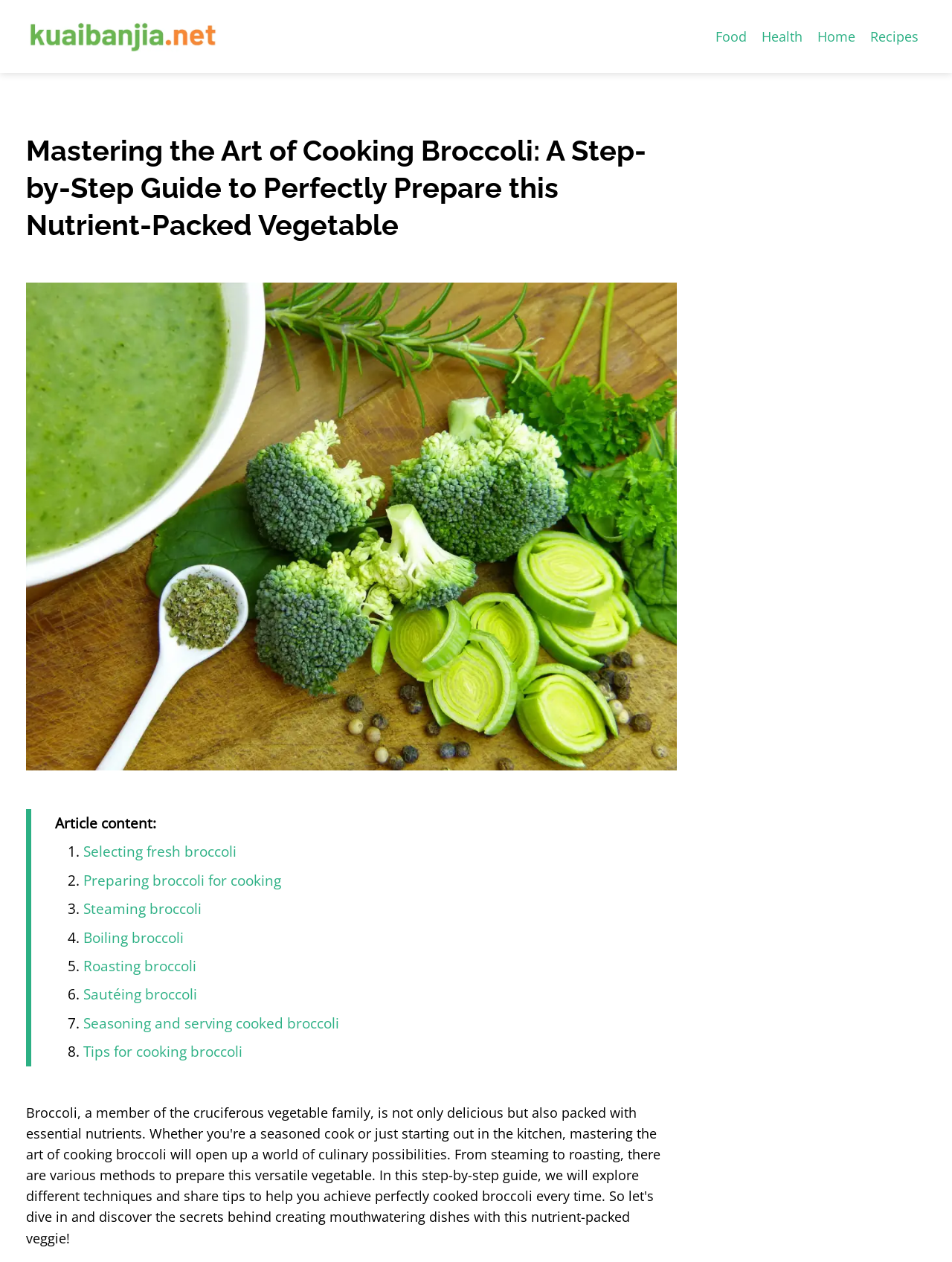Locate the bounding box of the user interface element based on this description: "Selecting fresh broccoli".

[0.088, 0.667, 0.249, 0.683]